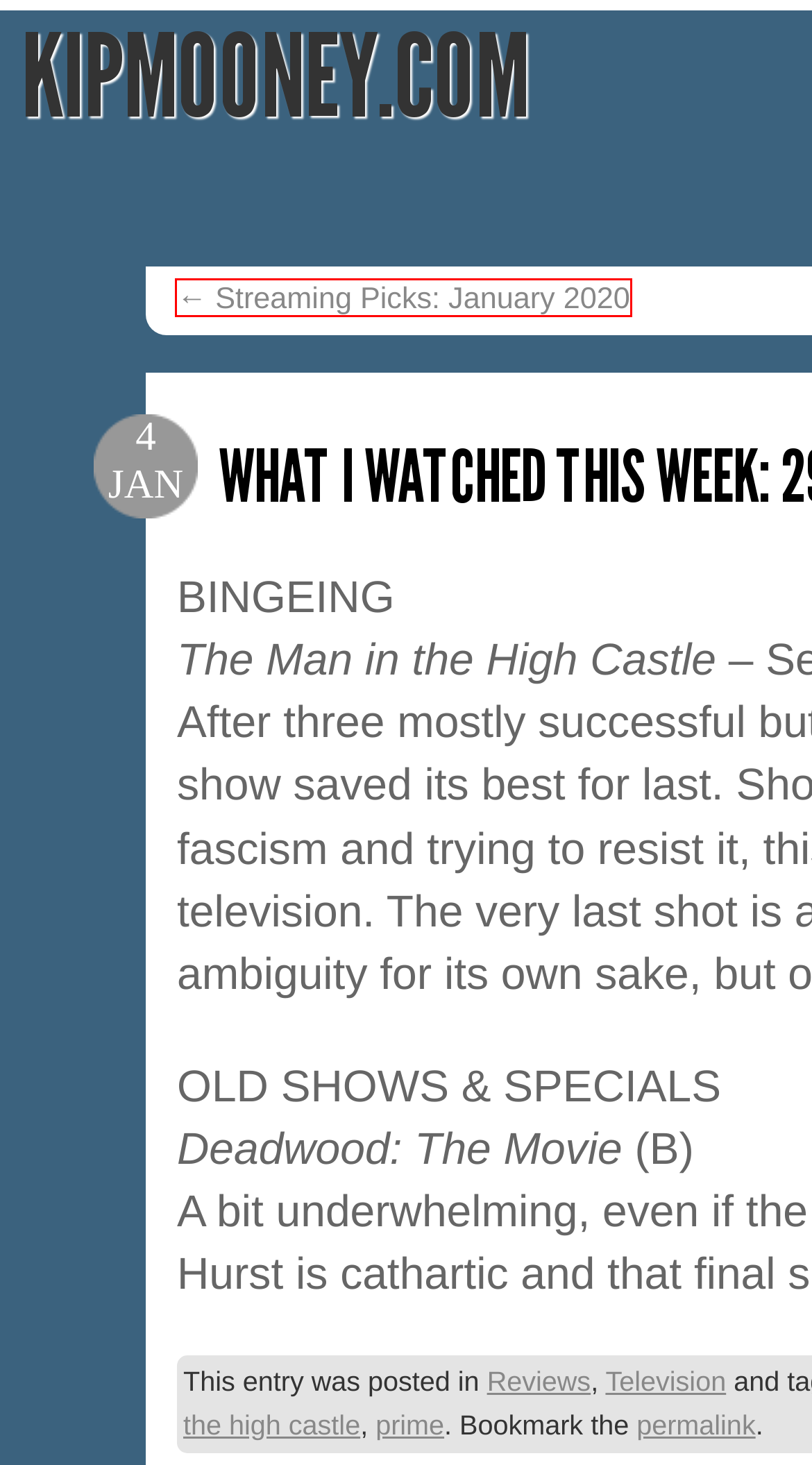A screenshot of a webpage is given, featuring a red bounding box around a UI element. Please choose the webpage description that best aligns with the new webpage after clicking the element in the bounding box. These are the descriptions:
A. prime | KipMooney.com
B. amazon | KipMooney.com
C. KipMooney.com | Pop. Culture.
D. Streaming Picks: January 2020 | KipMooney.com
E. deadwood | KipMooney.com
F. hbo | KipMooney.com
G. man in the high castle | KipMooney.com
H. Reviews | KipMooney.com

D